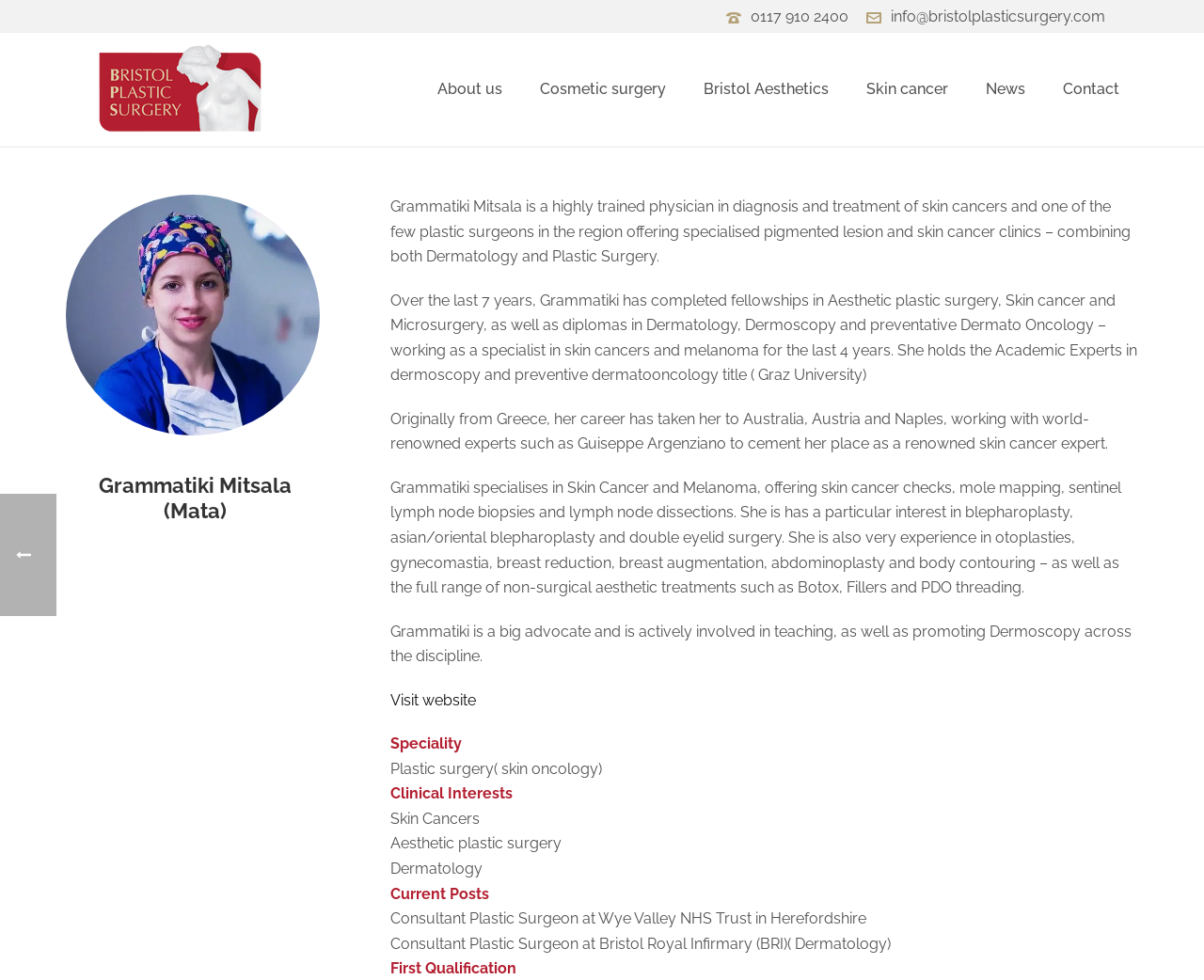Use a single word or phrase to answer the question:
What is Grammatiki Mitsala's title in dermoscopy and preventive dermatooncology?

Academic Expert